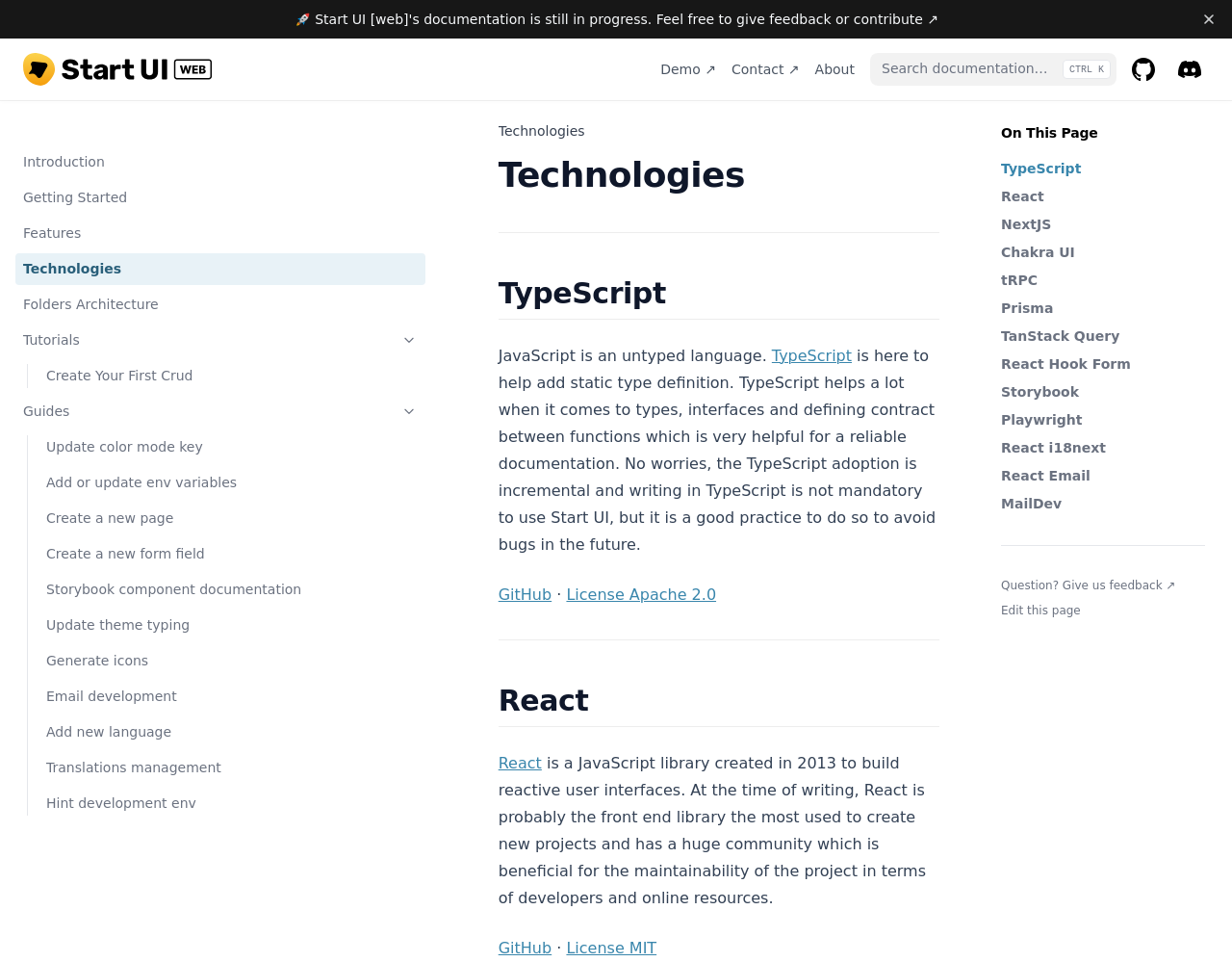For the given element description Chakra UI, determine the bounding box coordinates of the UI element. The coordinates should follow the format (top-left x, top-left y, bottom-right x, bottom-right y) and be within the range of 0 to 1.

[0.812, 0.252, 0.978, 0.273]